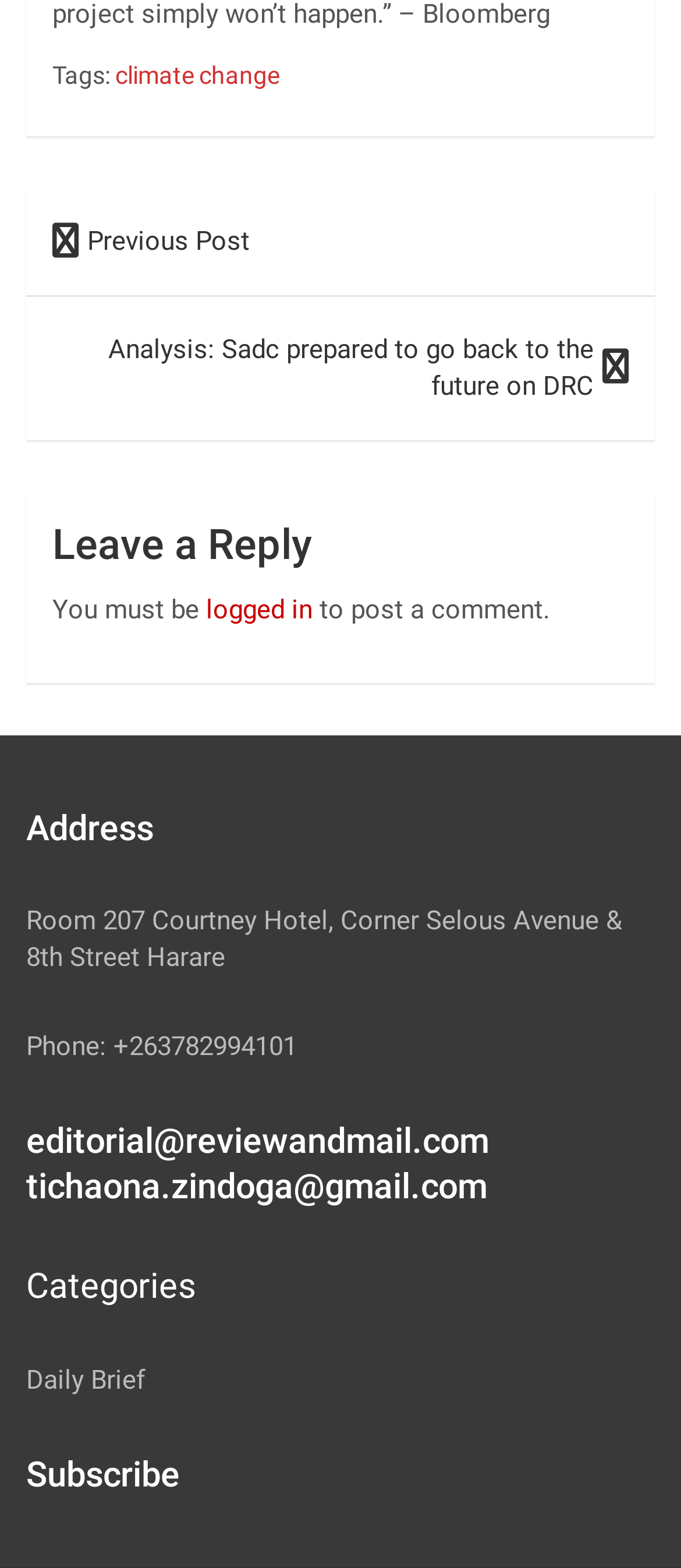What is required to post a comment?
Answer the question with a detailed explanation, including all necessary information.

I found the requirement to post a comment by looking at the 'Leave a Reply' section, where it says 'You must be logged in to post a comment'. This indicates that one needs to be logged in to post a comment.